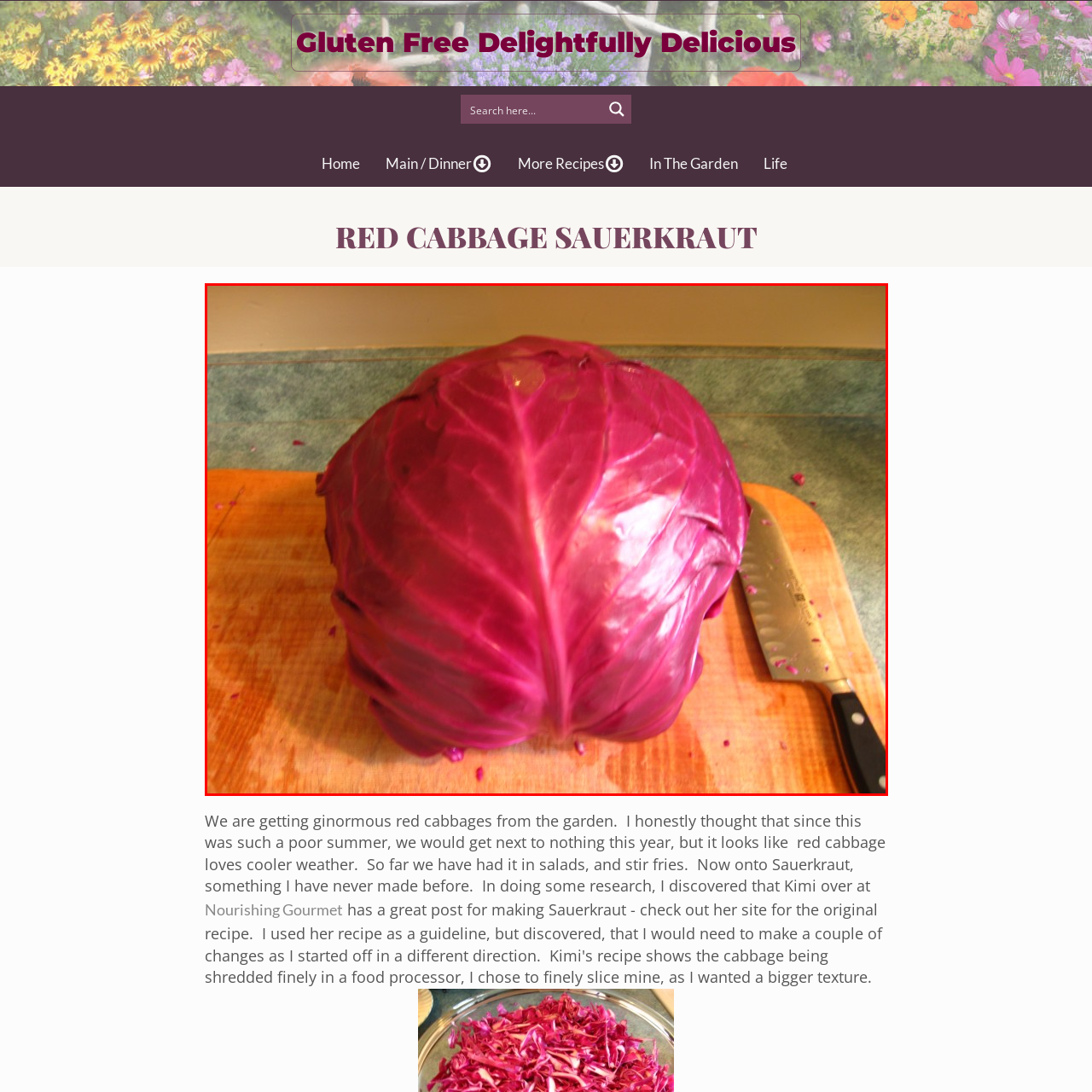View the element within the red boundary, What is the material of the knife? 
Deliver your response in one word or phrase.

Stainless-steel